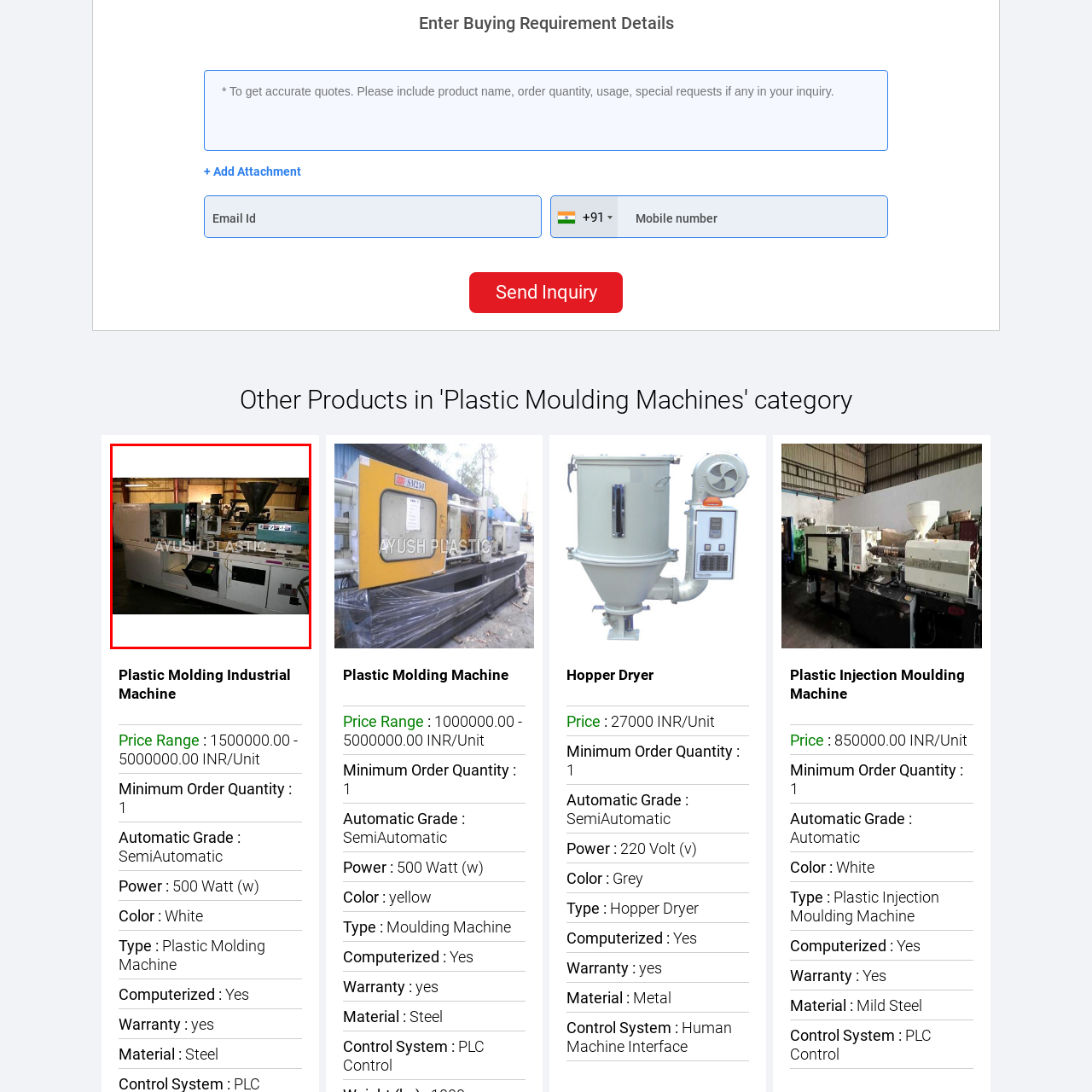Look closely at the part of the image inside the red bounding box, then respond in a word or phrase: What is the purpose of the control panel?

Monitor and control the molding process